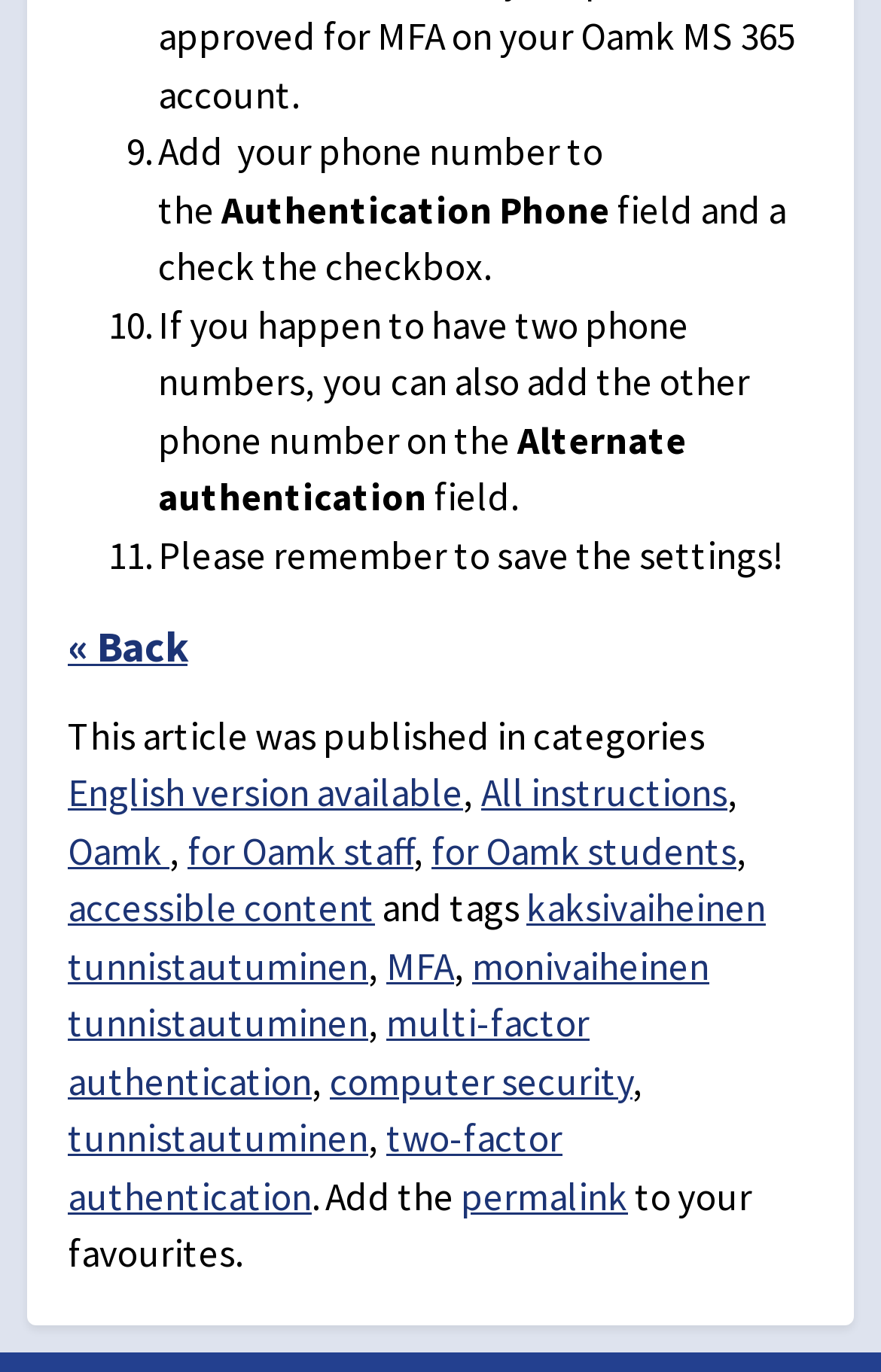Analyze the image and deliver a detailed answer to the question: How many steps are mentioned in the article?

The article mentions three steps, which are indicated by the list markers '9.', '10.', and '11.'. These steps are related to adding a phone number to the authentication field and saving the settings.